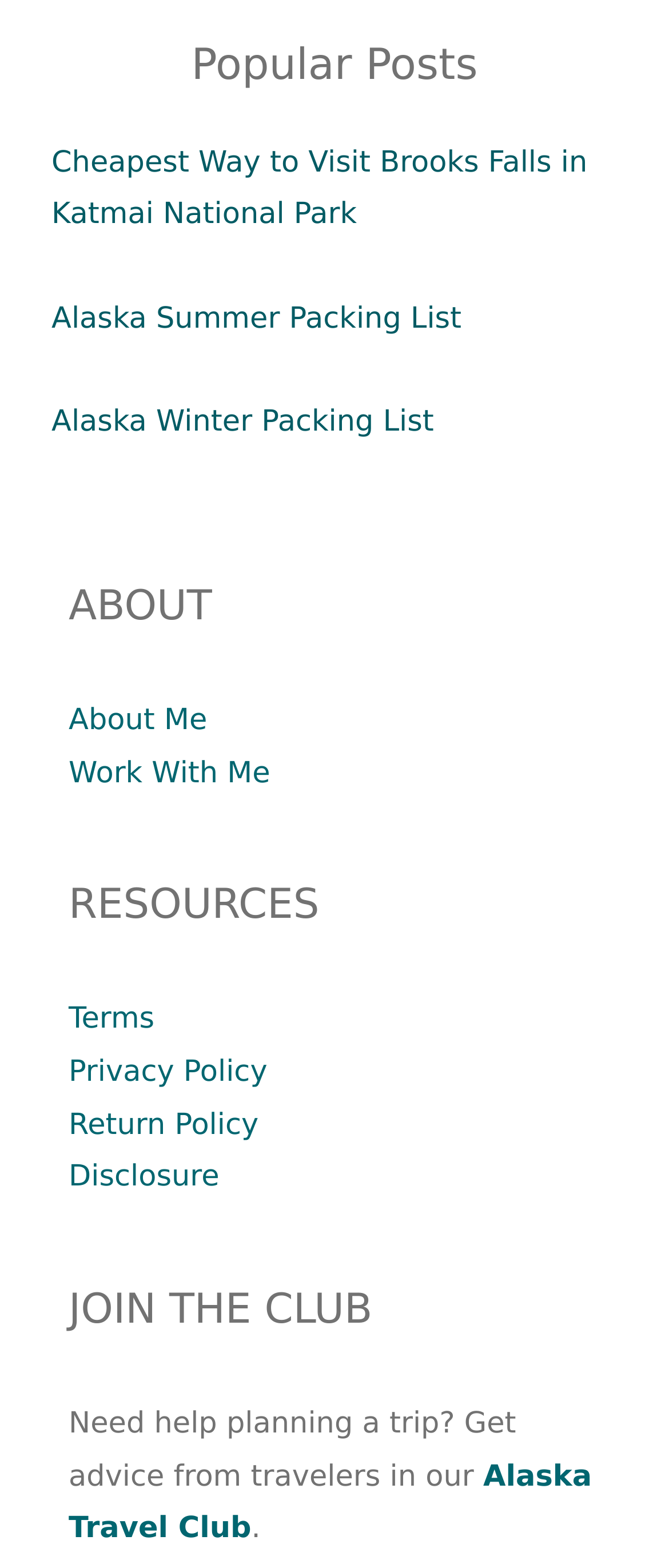Please identify the bounding box coordinates of the element on the webpage that should be clicked to follow this instruction: "Browse the 'lesbian' topic". The bounding box coordinates should be given as four float numbers between 0 and 1, formatted as [left, top, right, bottom].

None